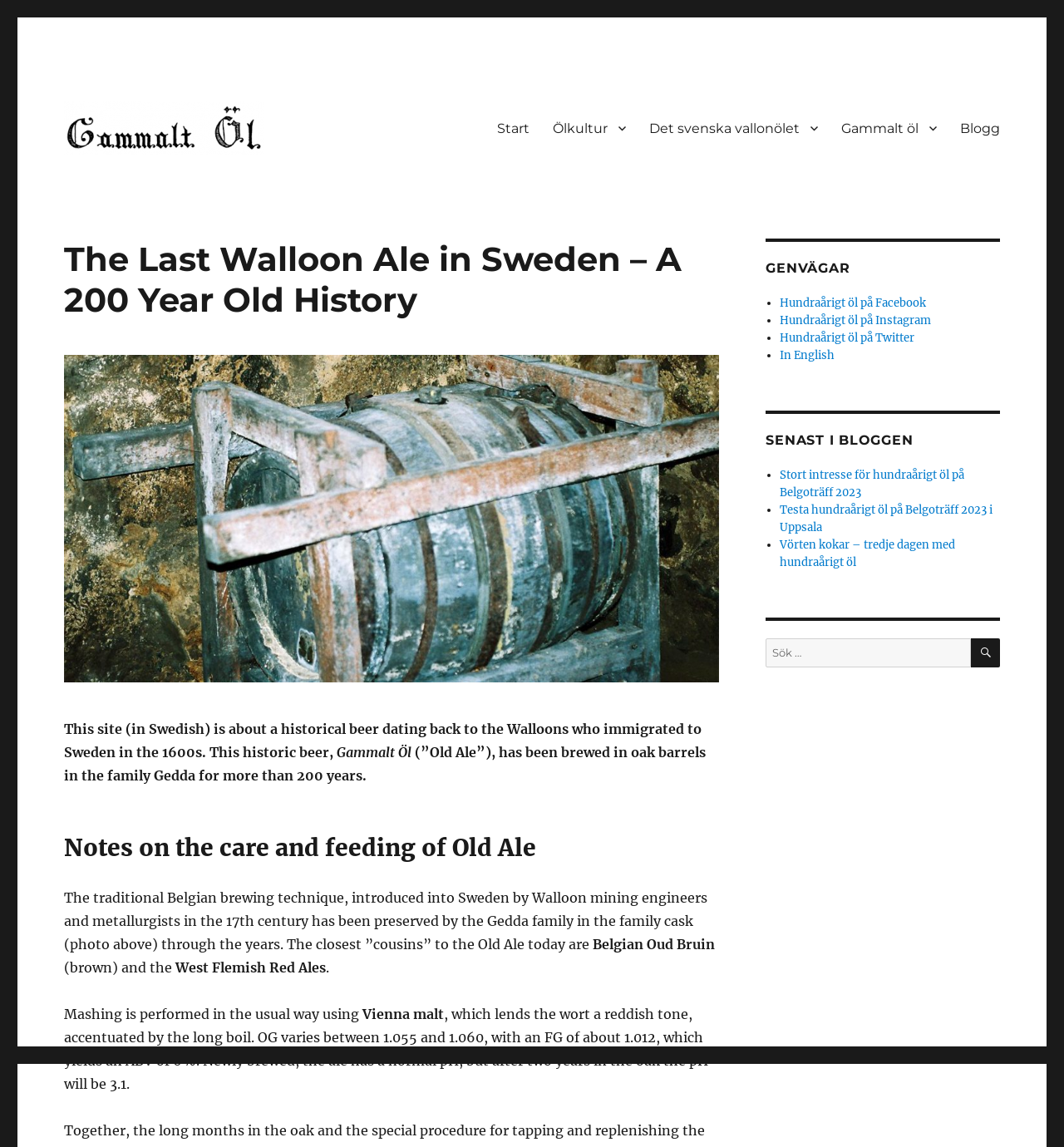Please identify the bounding box coordinates of the area that needs to be clicked to fulfill the following instruction: "Visit the 'Hundraårigt öl' Facebook page."

[0.733, 0.258, 0.87, 0.27]